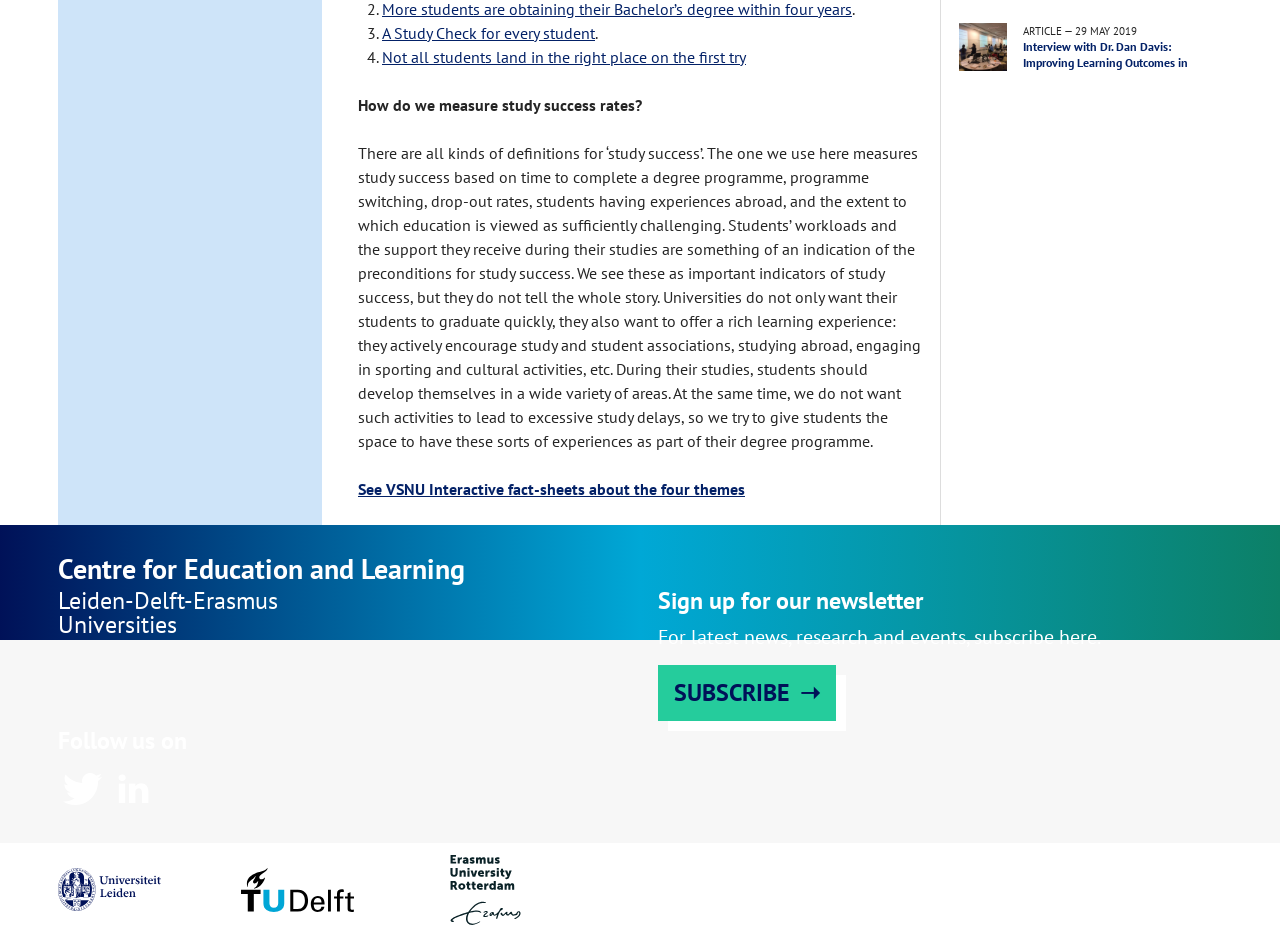Give the bounding box coordinates for the element described as: "UniView".

None